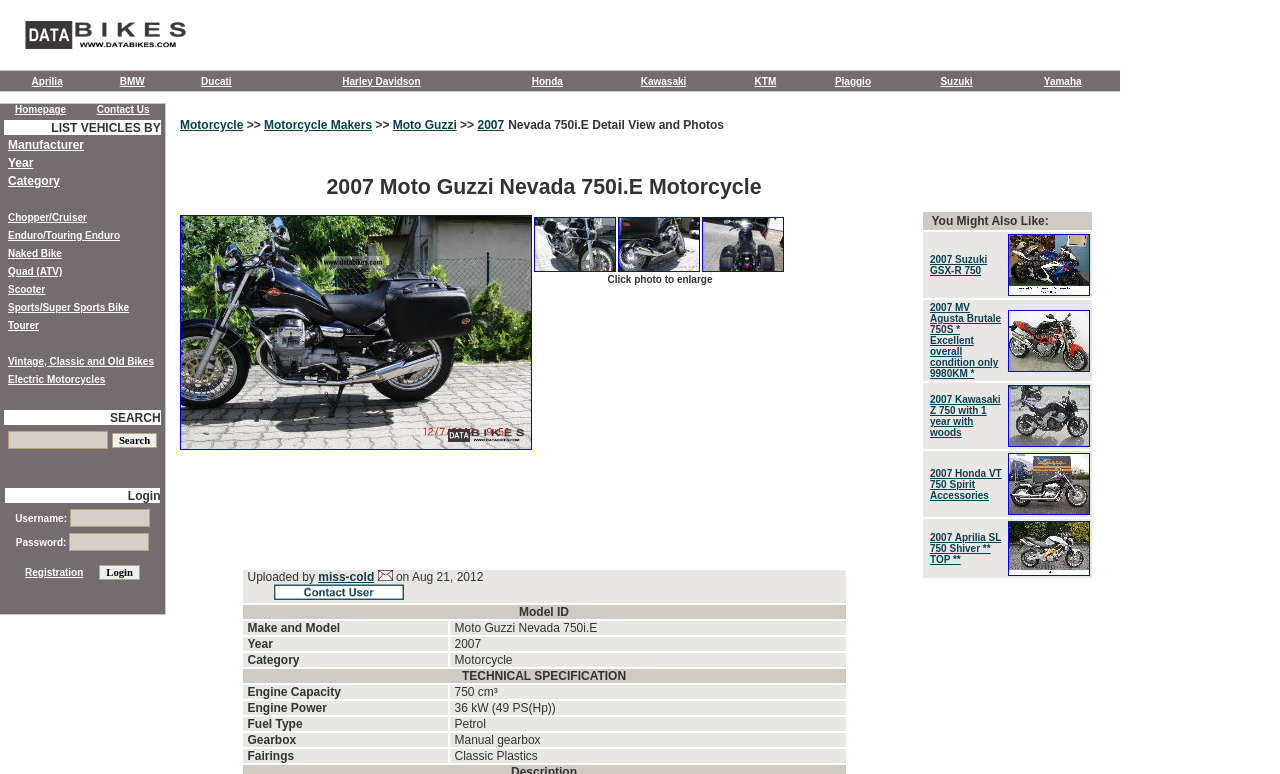Please answer the following query using a single word or phrase: 
What is the year of the motorcycle?

2007